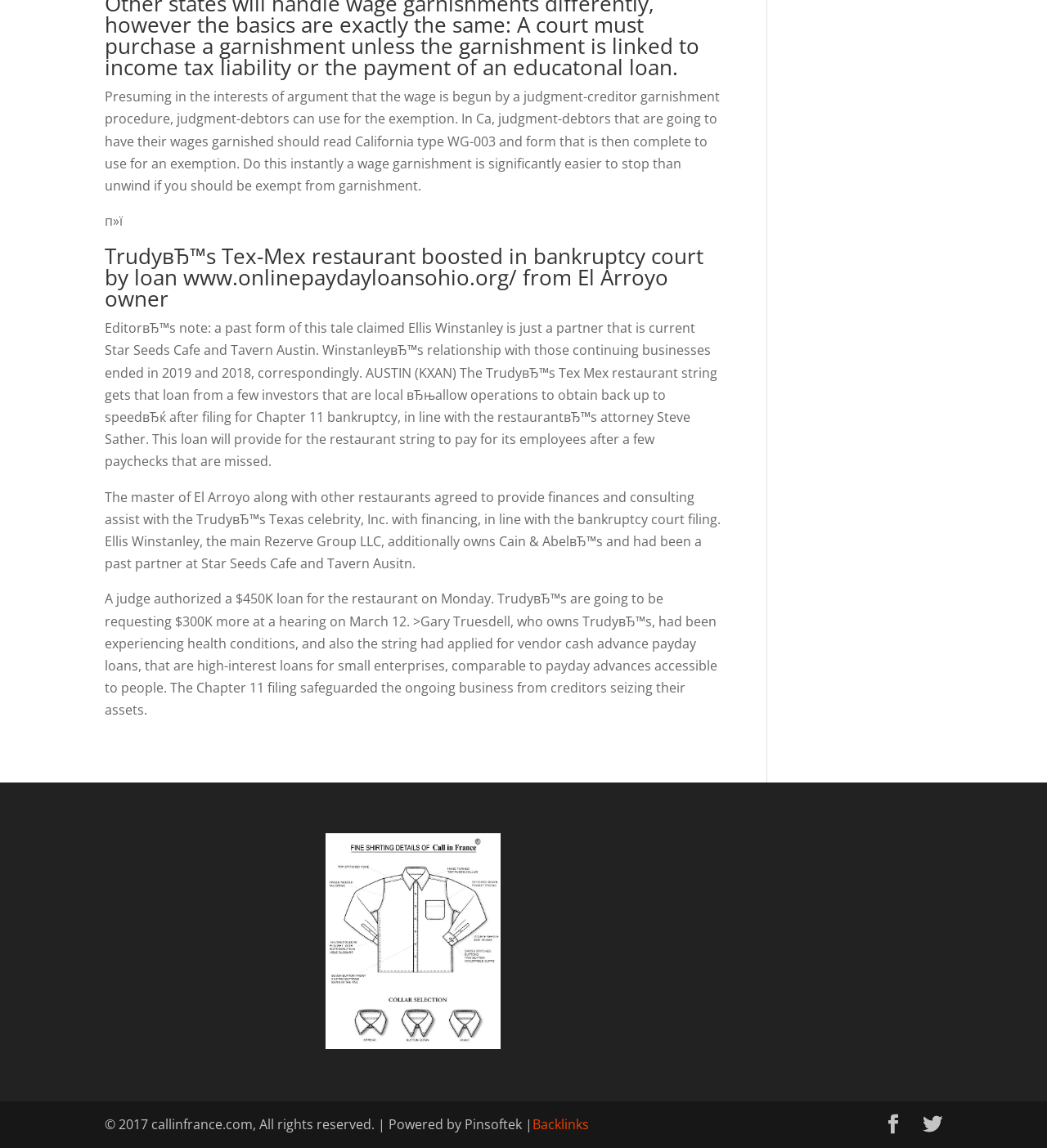What is the reason for Trudy's filing for Chapter 11 bankruptcy?
Refer to the image and answer the question using a single word or phrase.

Health conditions and vendor cash advance payday loans